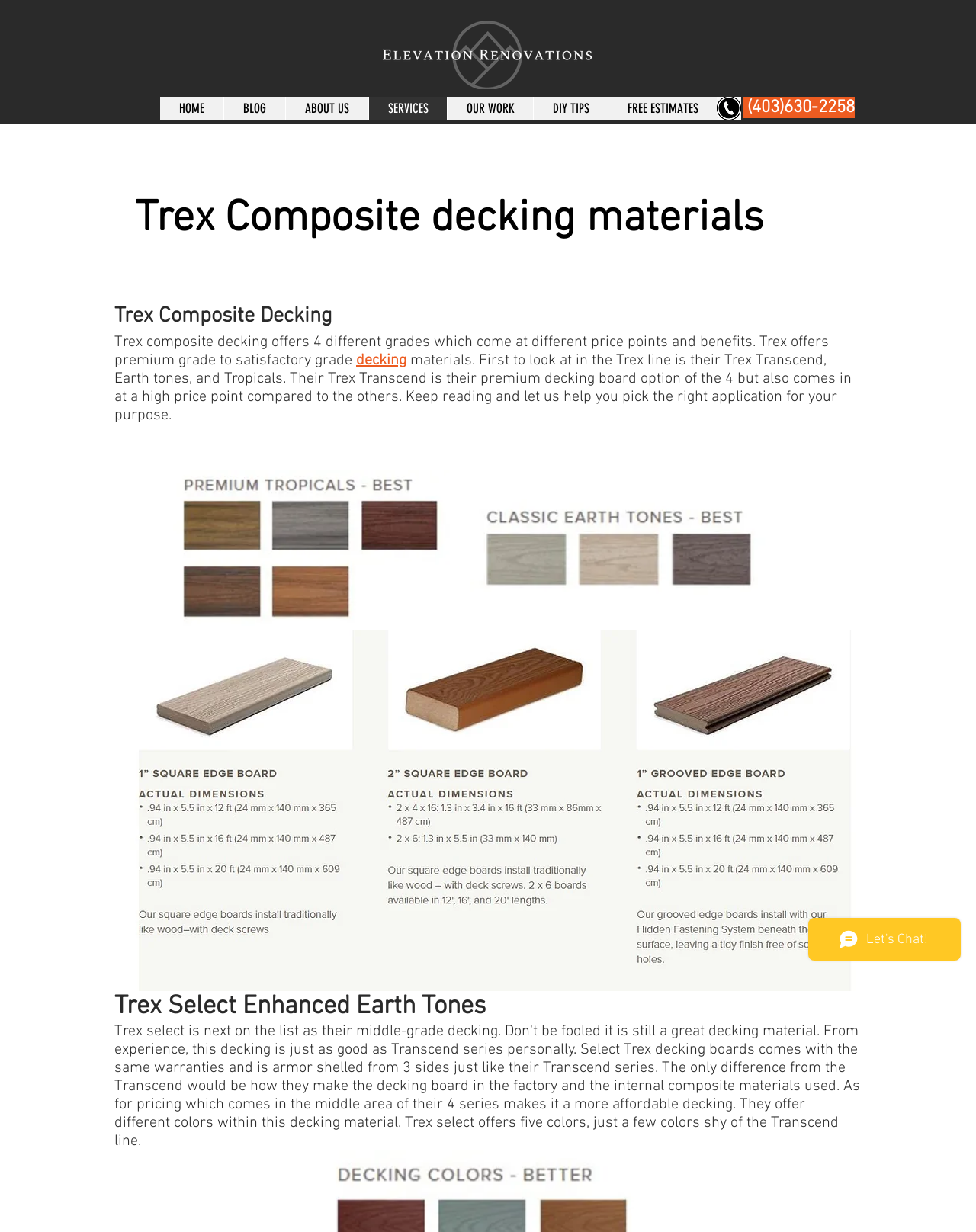How many grades of Trex composite decking are there?
Utilize the image to construct a detailed and well-explained answer.

According to the text on the webpage, Trex offers 4 different grades of composite decking, which come at different price points and benefits.